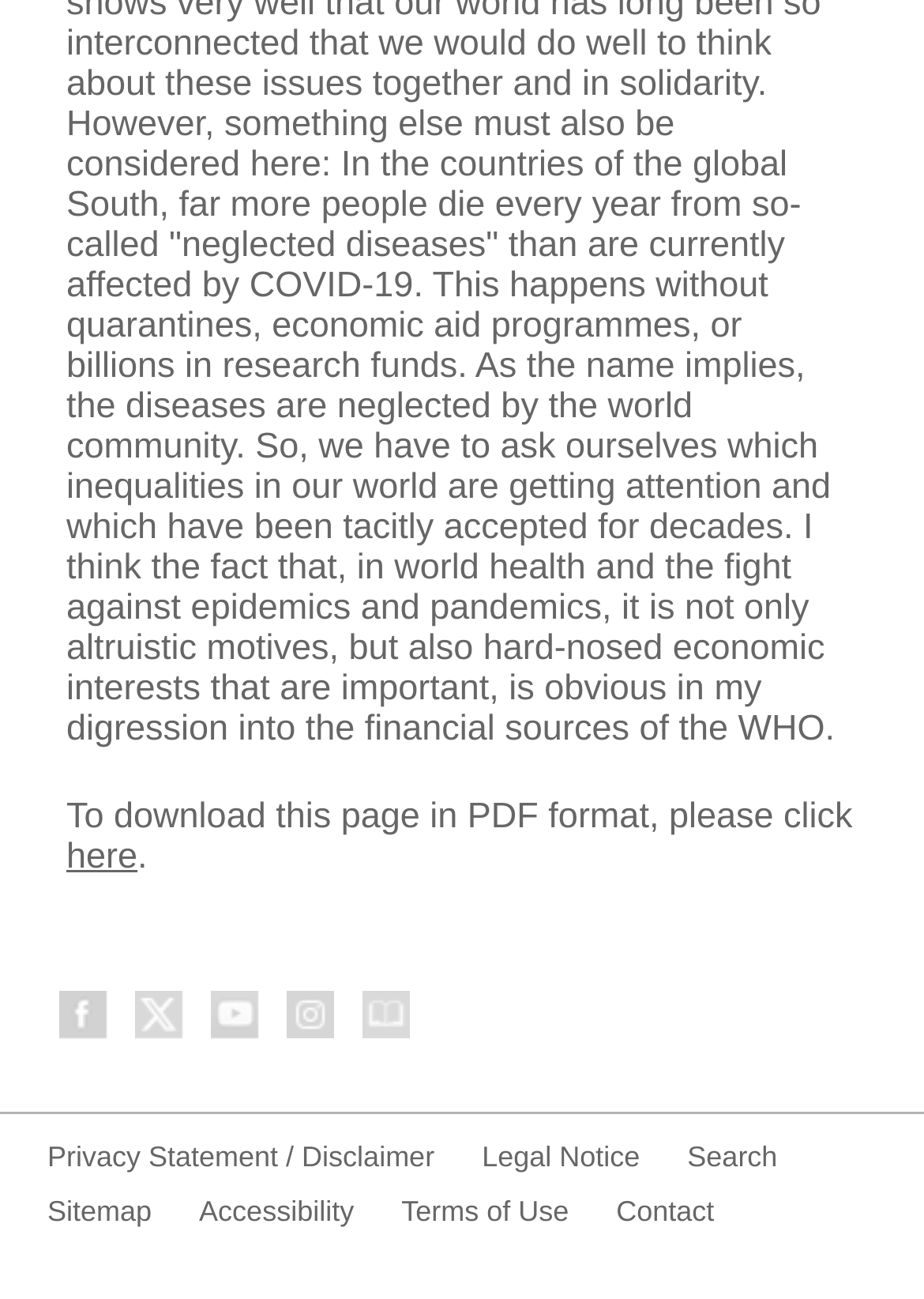What is the last link in the footer section?
Please provide a full and detailed response to the question.

I looked at the footer section of the webpage and found the last link, which is 'Contact', located at the bottom right corner.